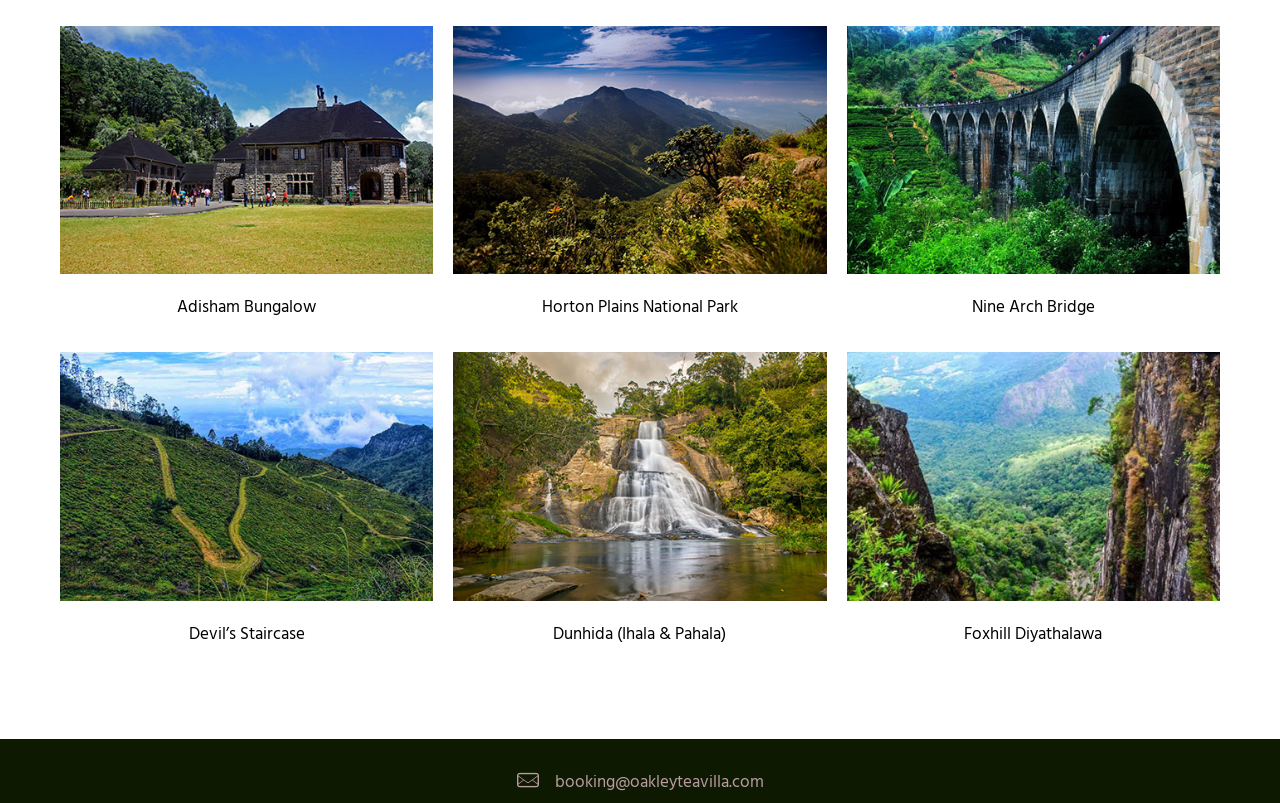Determine the bounding box for the described UI element: "Nine Arch Bridge".

[0.759, 0.367, 0.855, 0.4]